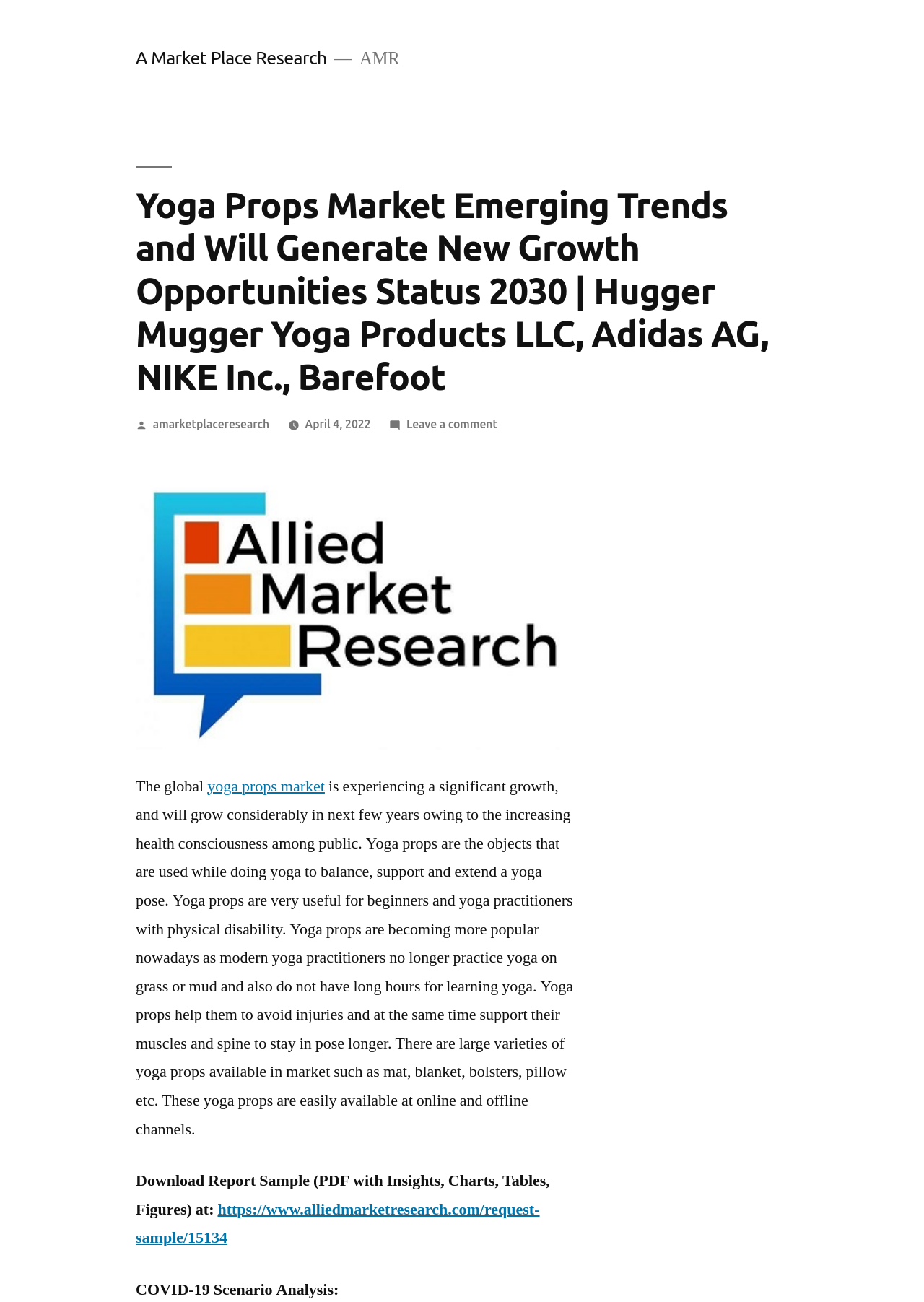Use a single word or phrase to answer the following:
What is the purpose of yoga props?

To balance and support